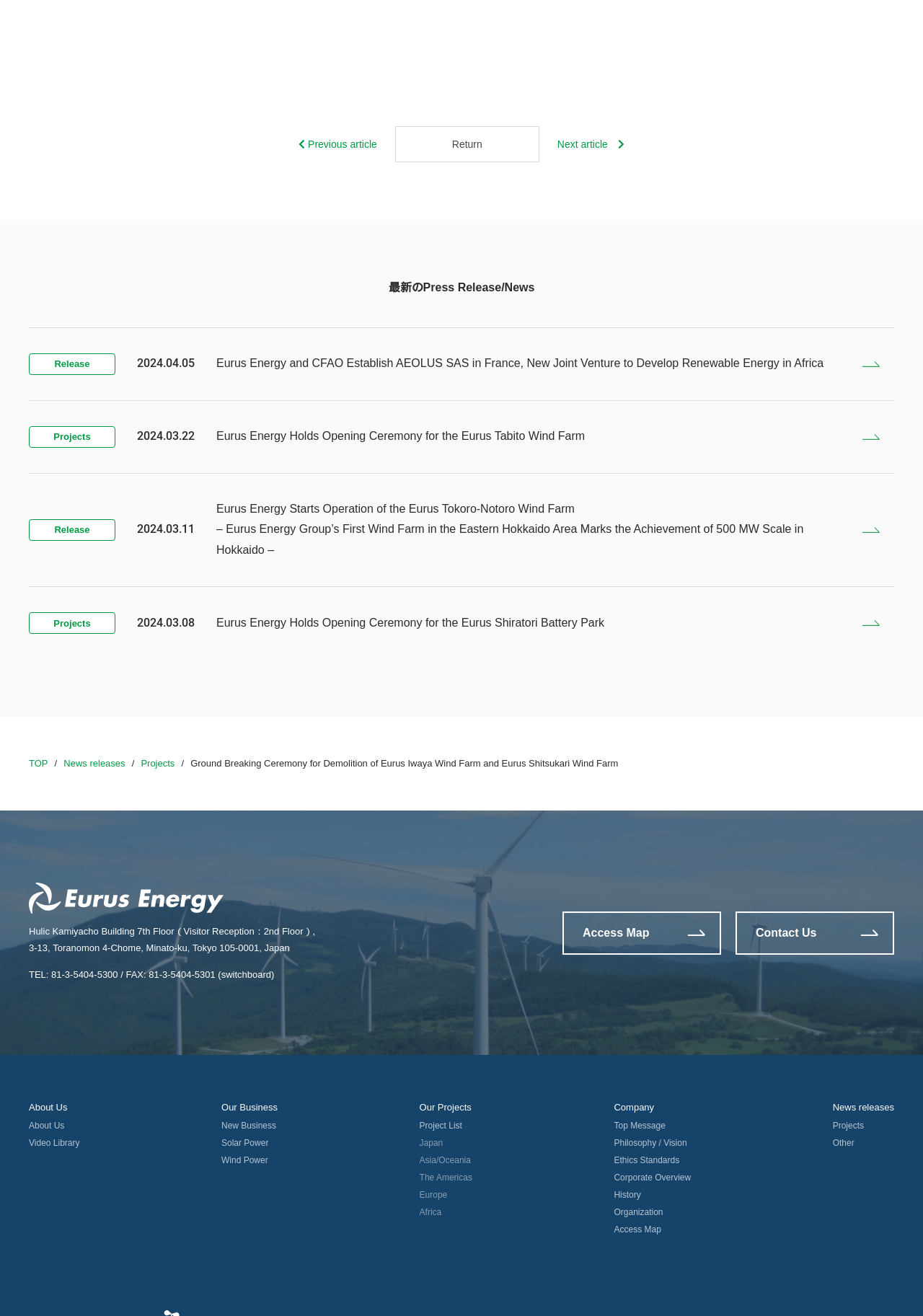Please identify the bounding box coordinates of the area that needs to be clicked to follow this instruction: "Go to previous article".

[0.324, 0.105, 0.408, 0.114]